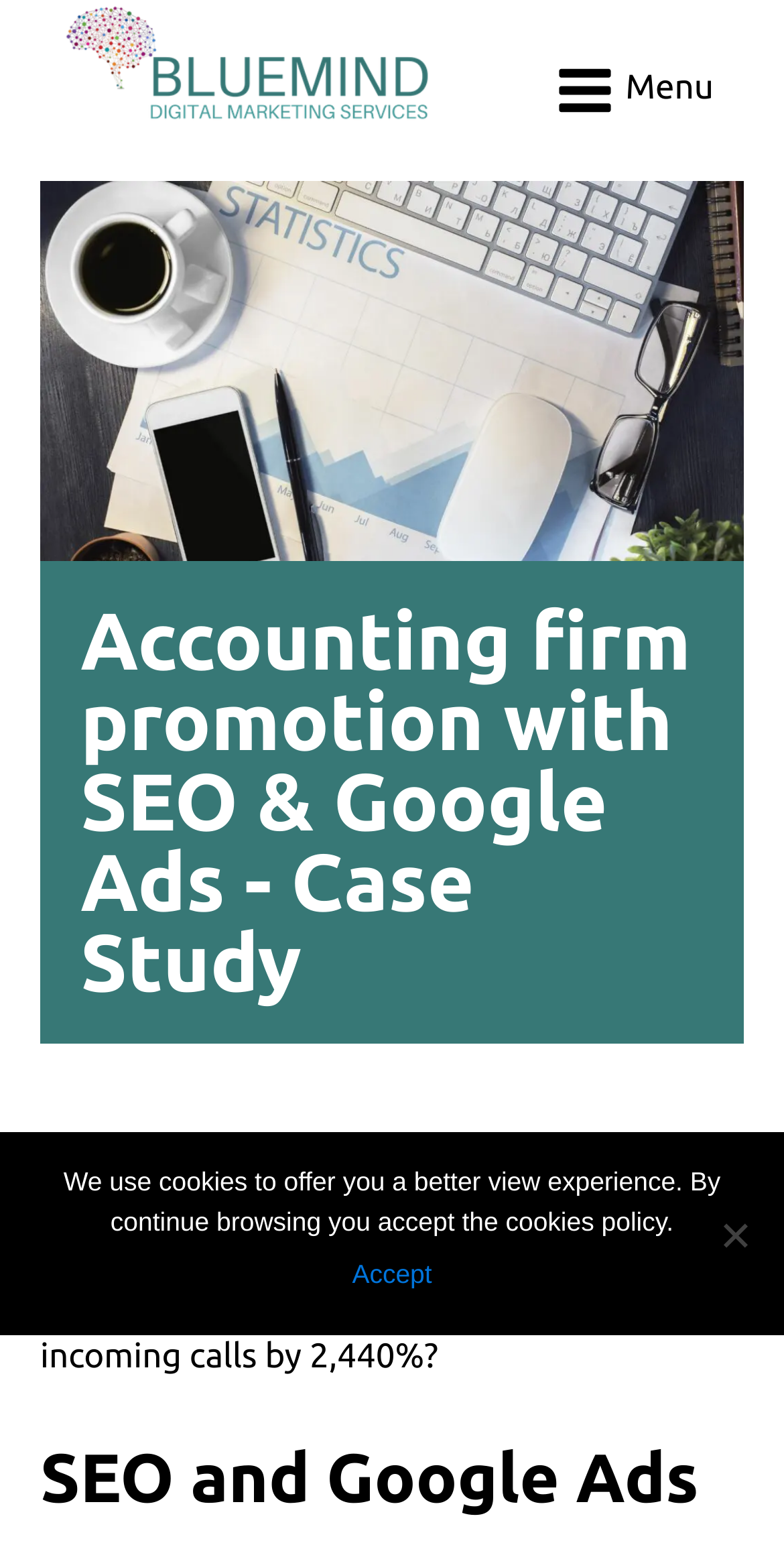What is the logo of the webpage? Using the information from the screenshot, answer with a single word or phrase.

logo